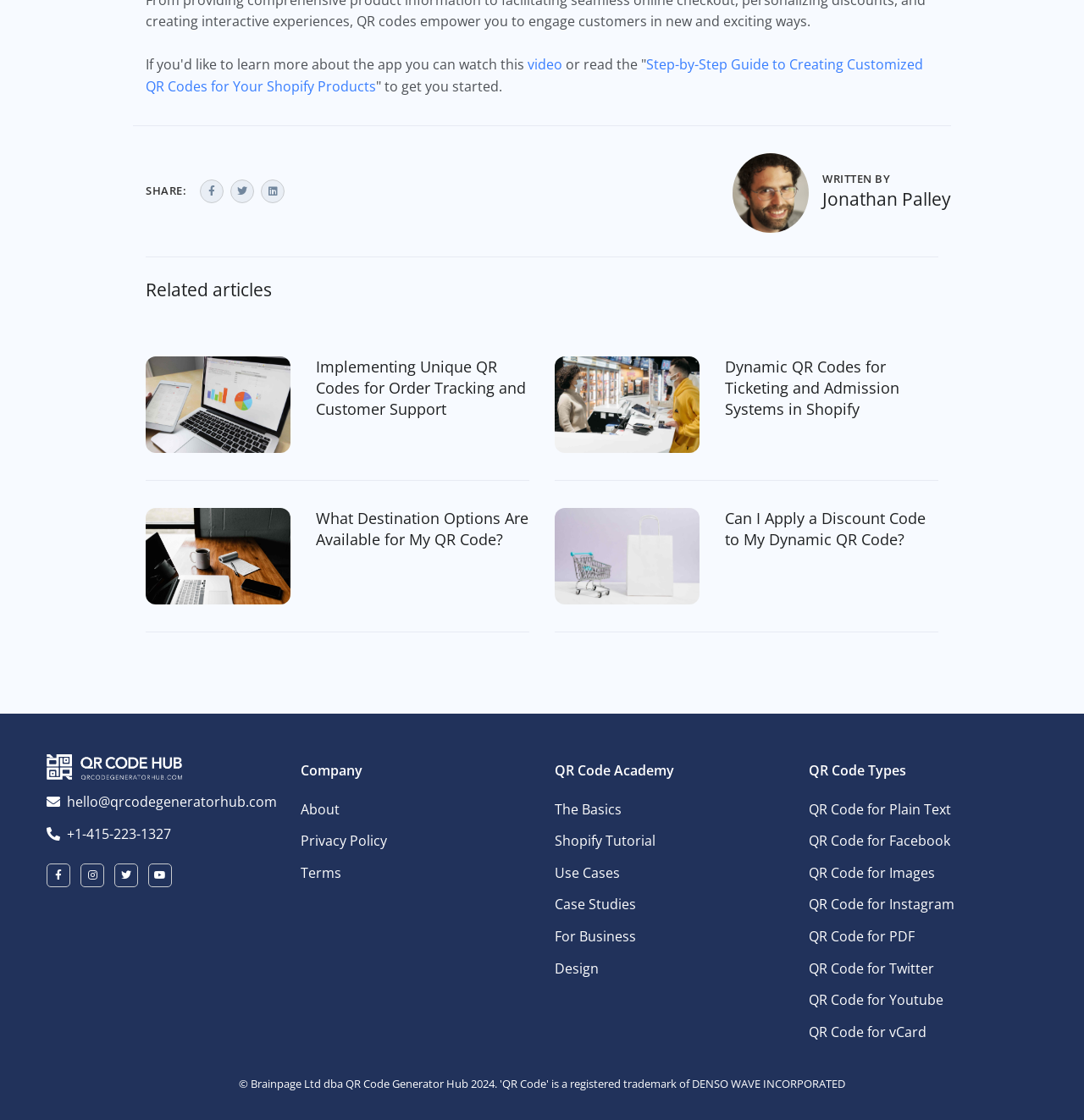Locate the bounding box of the user interface element based on this description: "QR Code for Plain Text".

[0.746, 0.709, 0.957, 0.737]